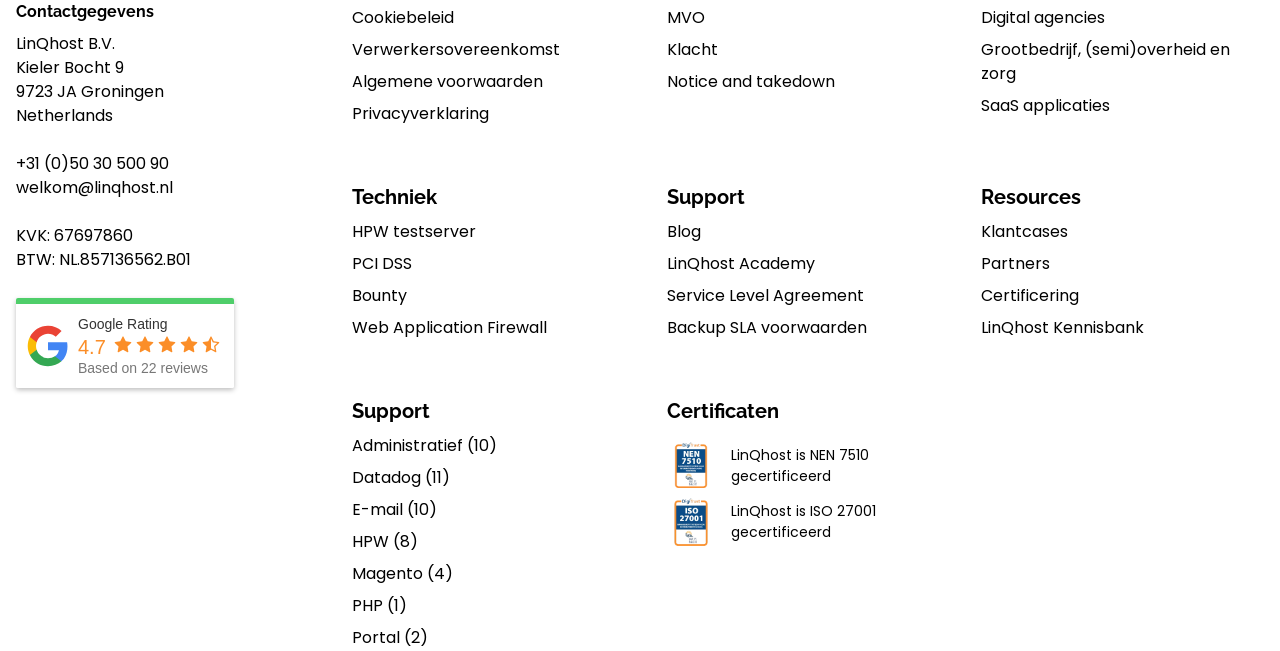Identify the bounding box coordinates for the element you need to click to achieve the following task: "Click the link to view Digital agencies". The coordinates must be four float values ranging from 0 to 1, formatted as [left, top, right, bottom].

[0.767, 0.009, 0.987, 0.045]